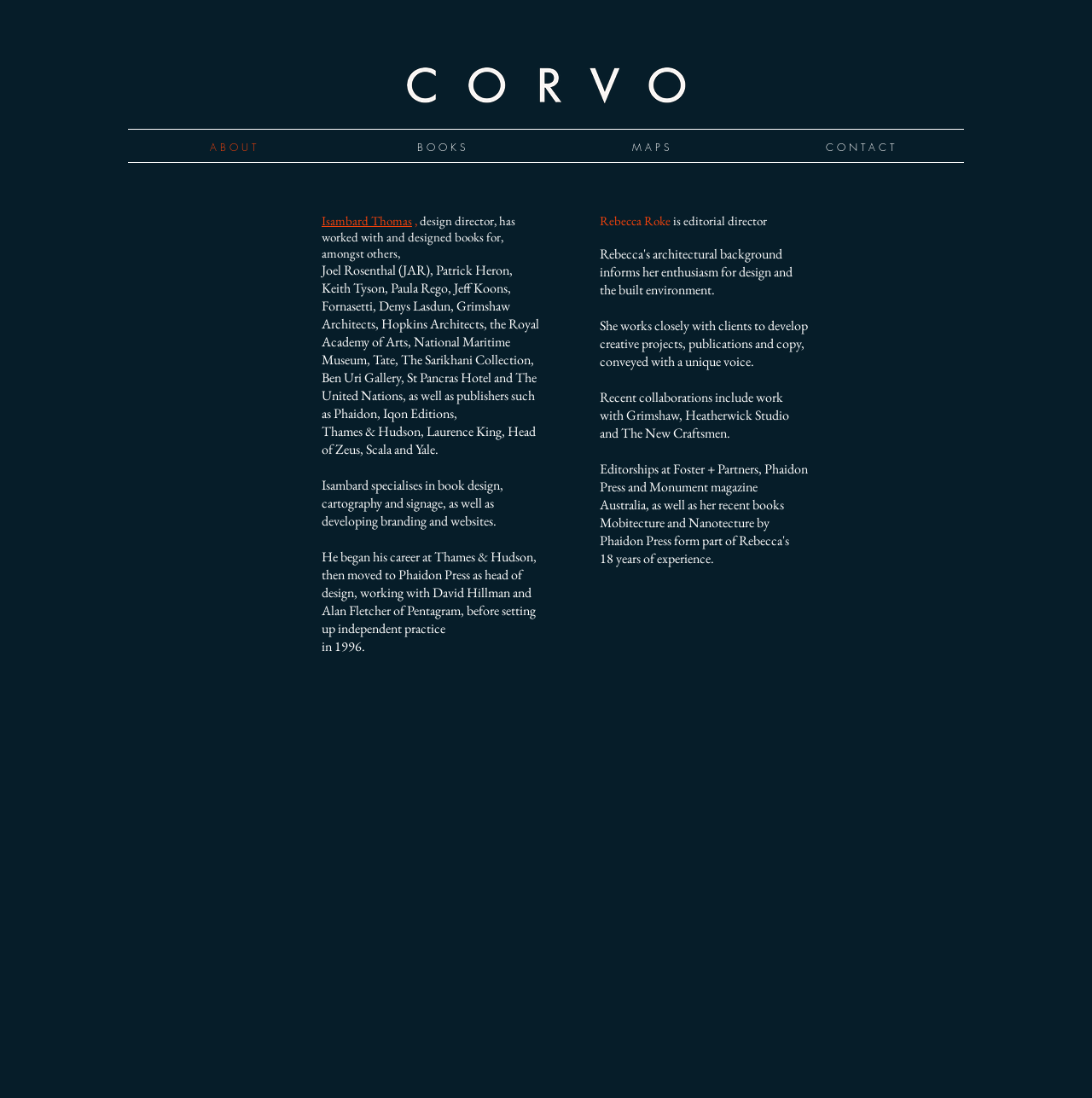What is the name of the company where Isambard Thomas began his career?
Please provide a single word or phrase as your answer based on the image.

Thames & Hudson